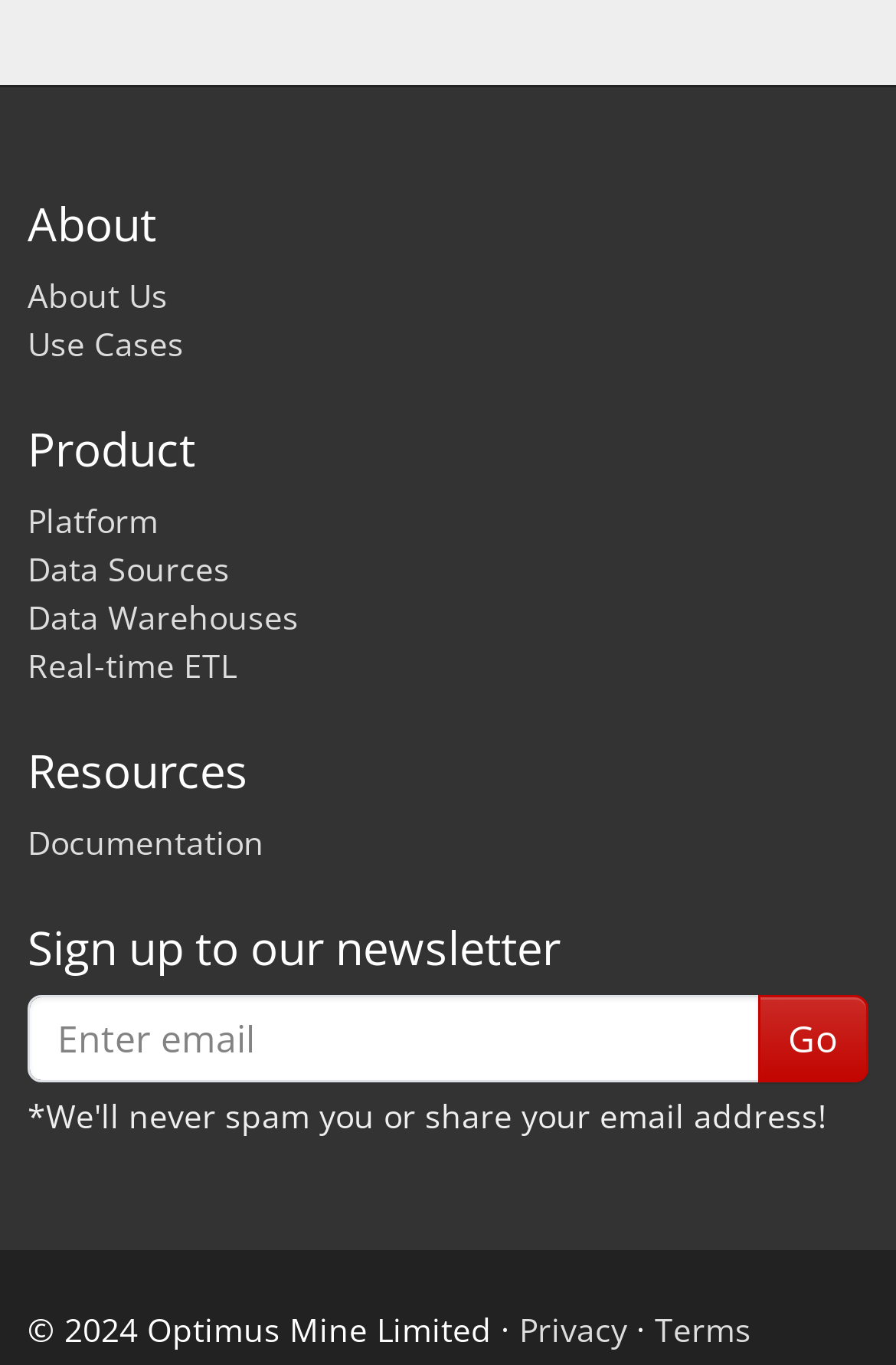Could you highlight the region that needs to be clicked to execute the instruction: "Click on About Us"?

[0.031, 0.2, 0.187, 0.232]